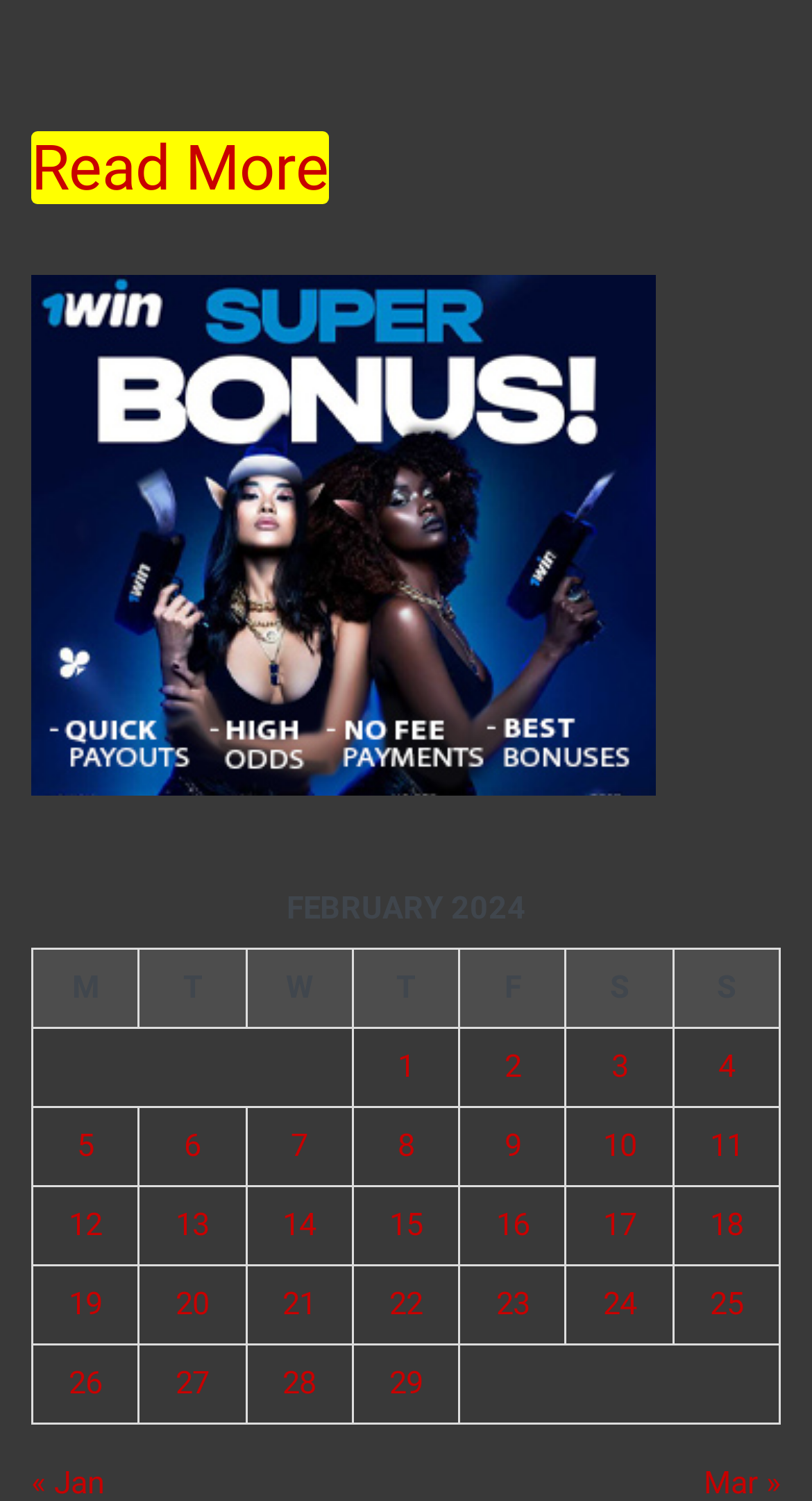How many rows are in the table?
Based on the screenshot, provide a one-word or short-phrase response.

6